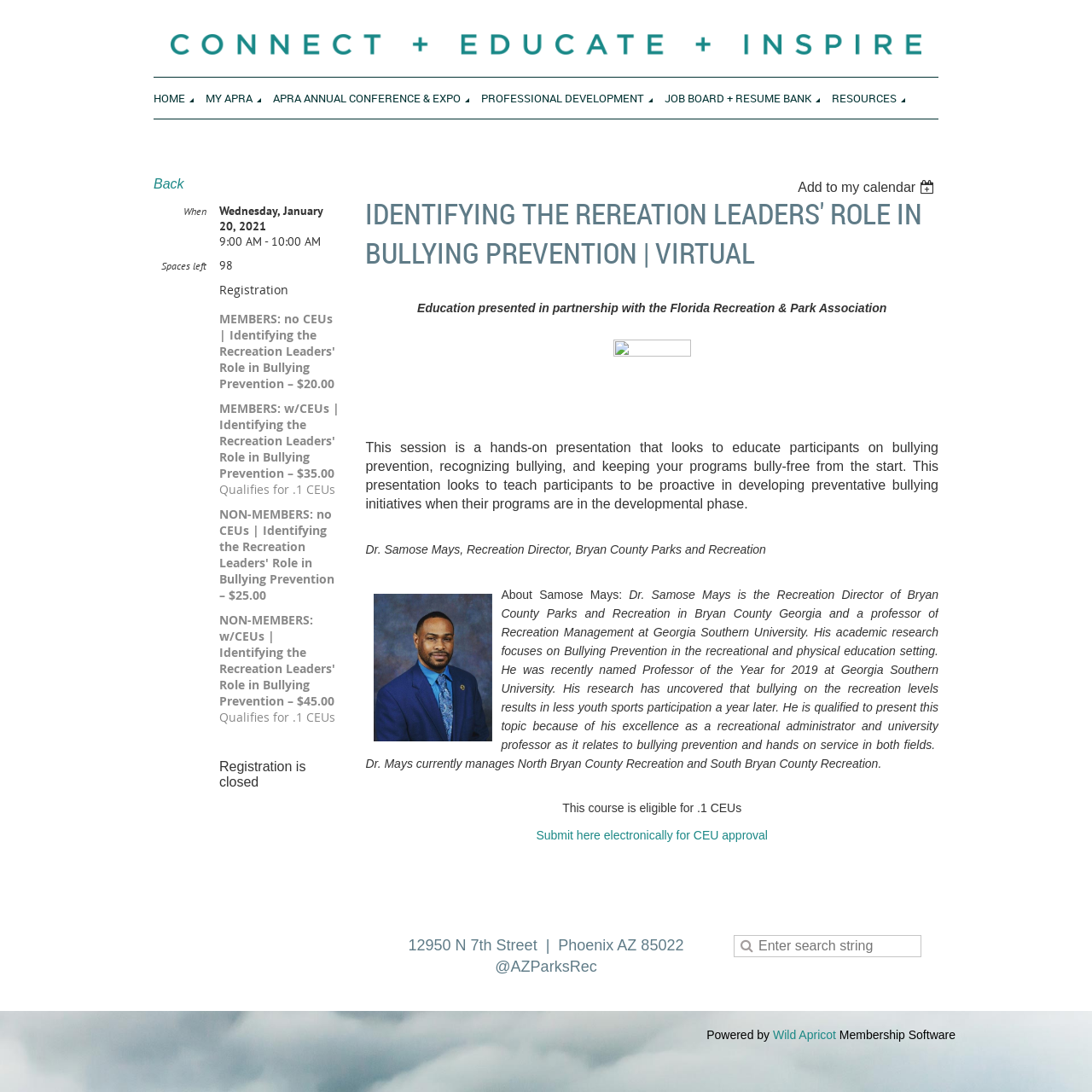Summarize the webpage comprehensively, mentioning all visible components.

The webpage is about the Arizona Parks and Recreation Association, specifically a virtual event titled "Identifying the Recreation Leaders' Role in Bullying Prevention". 

At the top of the page, there are six navigation links: "HOME", "MY APRA", "APRA ANNUAL CONFERENCE & EXPO", "PROFESSIONAL DEVELOPMENT", "JOB BOARD + RESUME BANK", and "RESOURCES". 

Below the navigation links, there is a table with three columns. The first column contains a "Back" link, the second column is empty, and the third column has a list box with an alert message "Add to my calendar". 

The main content of the page is divided into sections. The first section has a heading "IDENTIFYING THE REREATION LEADERS' ROLE IN BULLYING PREVENTION | VIRTUAL" and provides details about the event, including the date, time, and number of available spaces. 

The second section is about registration, with three options available until a certain date. Each option has a description and indicates that it qualifies for 0.1 CEUs. 

The third section provides information about the presenter, Dr. Samose Mays, including his bio and a description of the presentation. The presentation aims to educate participants on bullying prevention and how to develop preventative initiatives. 

The fourth section mentions that the course is eligible for 0.1 CEUs and provides a link to submit for CEU approval electronically. 

At the bottom of the page, there is a footer section with contact information, including an address and a search box. The page is powered by Wild Apricot, a membership software.